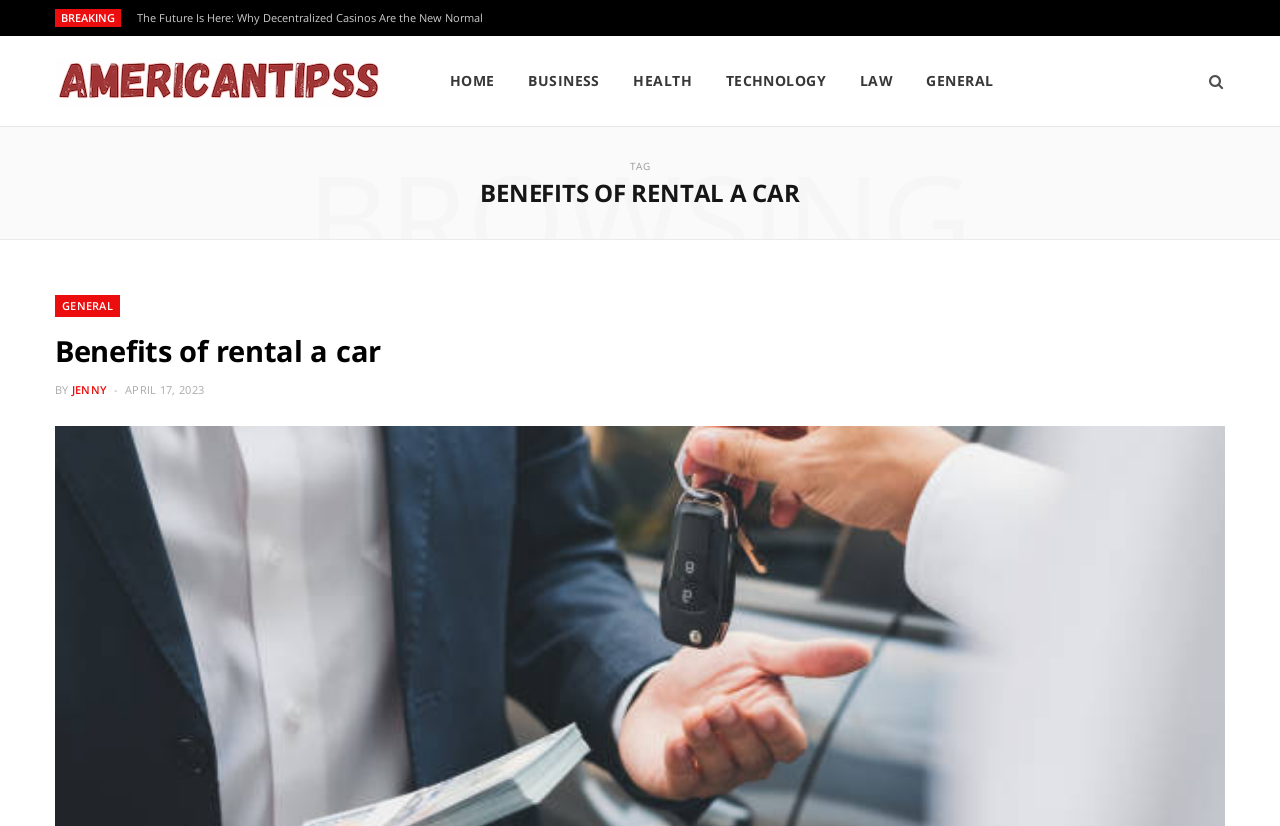Pinpoint the bounding box coordinates of the area that should be clicked to complete the following instruction: "view the post by JENNY". The coordinates must be given as four float numbers between 0 and 1, i.e., [left, top, right, bottom].

[0.056, 0.462, 0.084, 0.48]